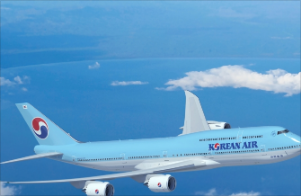What is the airline's commitment symbolized by the Boeing 747?
Please elaborate on the answer to the question with detailed information.

The caption states that the Boeing 747 symbolizes Korean Air's commitment to international travel and connectivity, highlighting the airline's focus on connecting people across the globe.